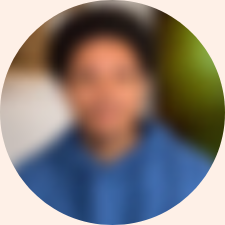Refer to the image and provide an in-depth answer to the question: 
What role does Trevor Noah embody?

The caption describes Trevor Noah as a modern-day jester, emphasizing his ability to intertwine comedy with critical analysis, offering audiences both entertainment and thoughtful reflection on societal norms.